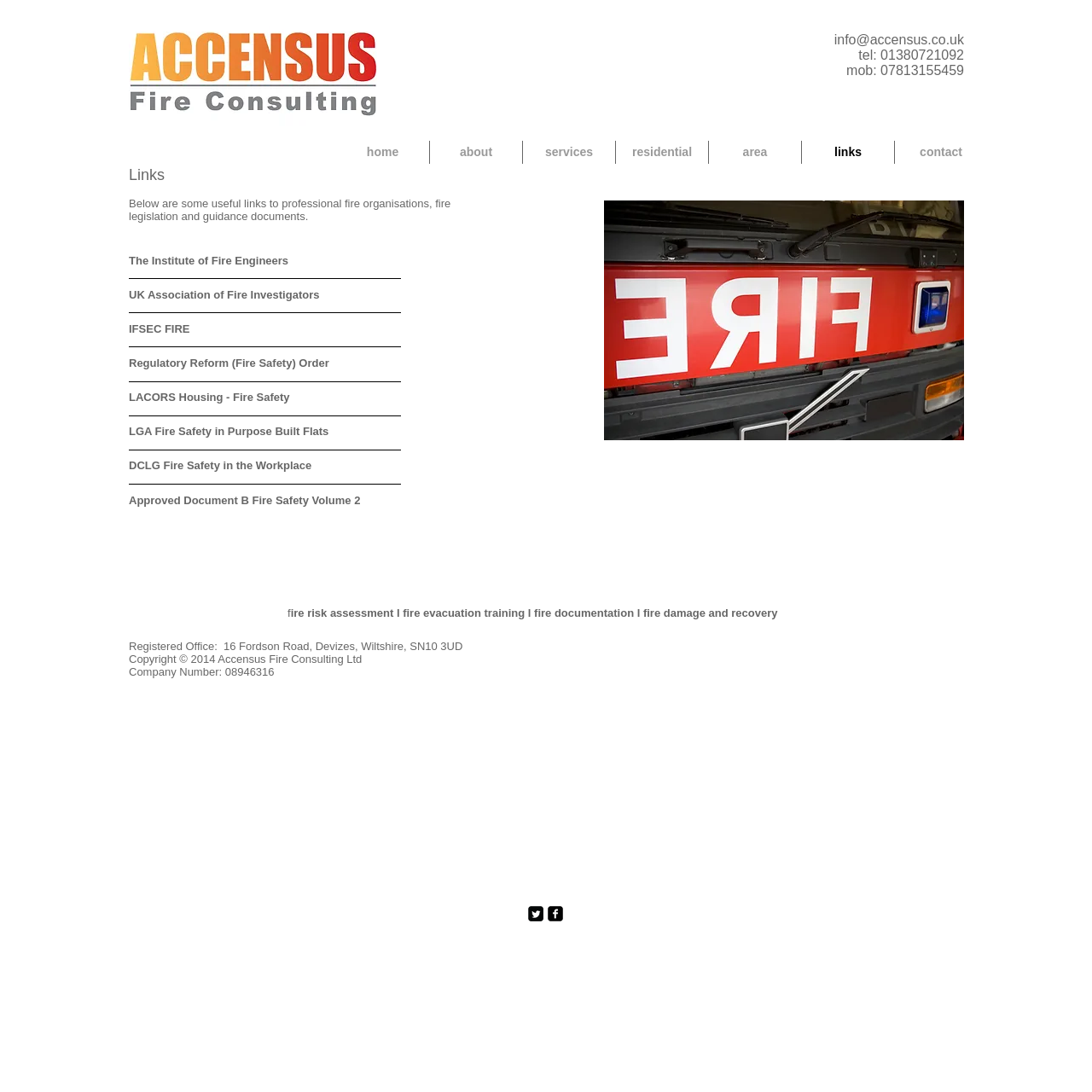What is the link to the Institute of Fire Engineers?
Based on the screenshot, provide a one-word or short-phrase response.

The Institute of Fire Engineers